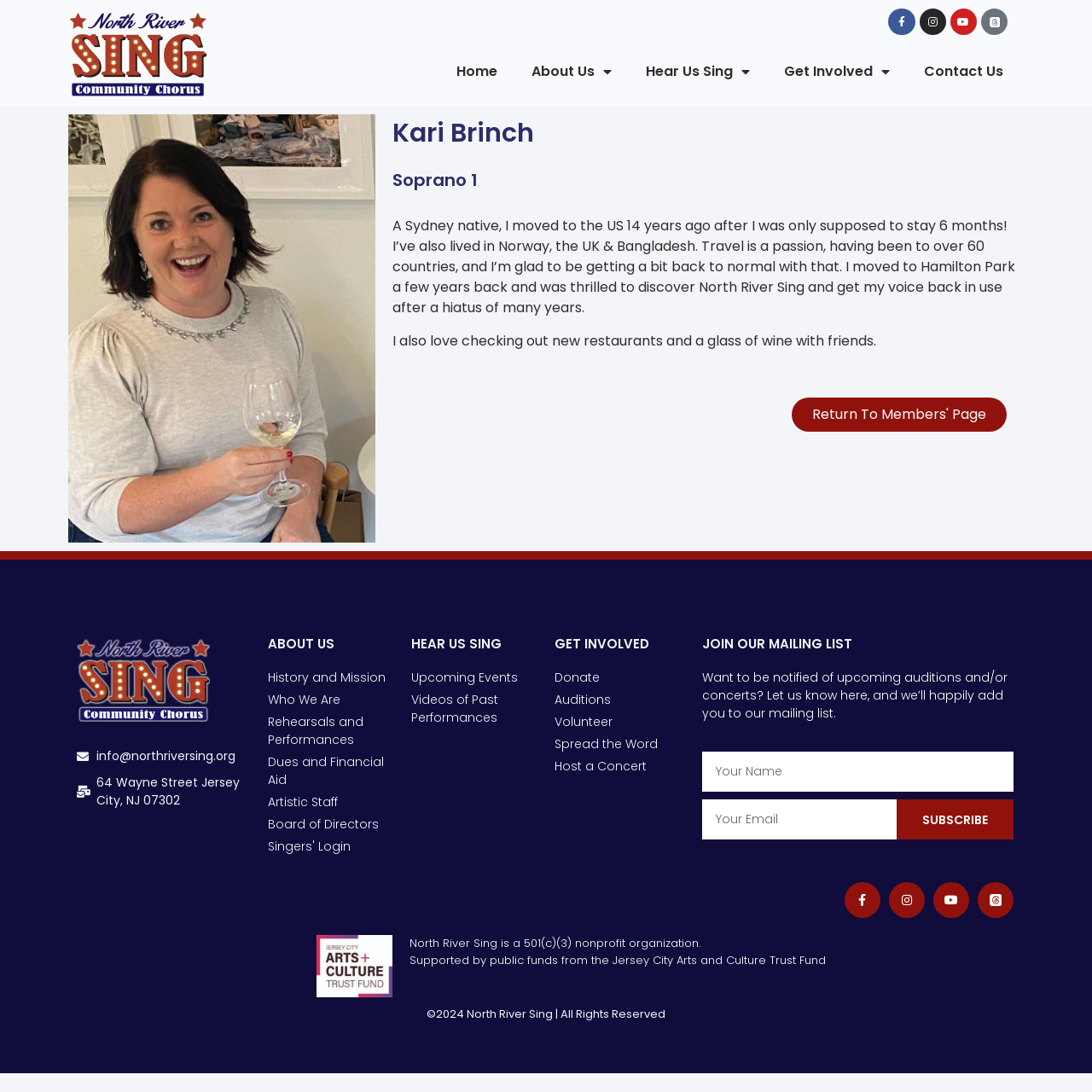What is the address of North River Sing?
Answer the question with as much detail as possible.

The address of North River Sing is provided at the bottom of the webpage, which is 64 Wayne Street Jersey City, NJ 07302, indicating the physical location of the organization.